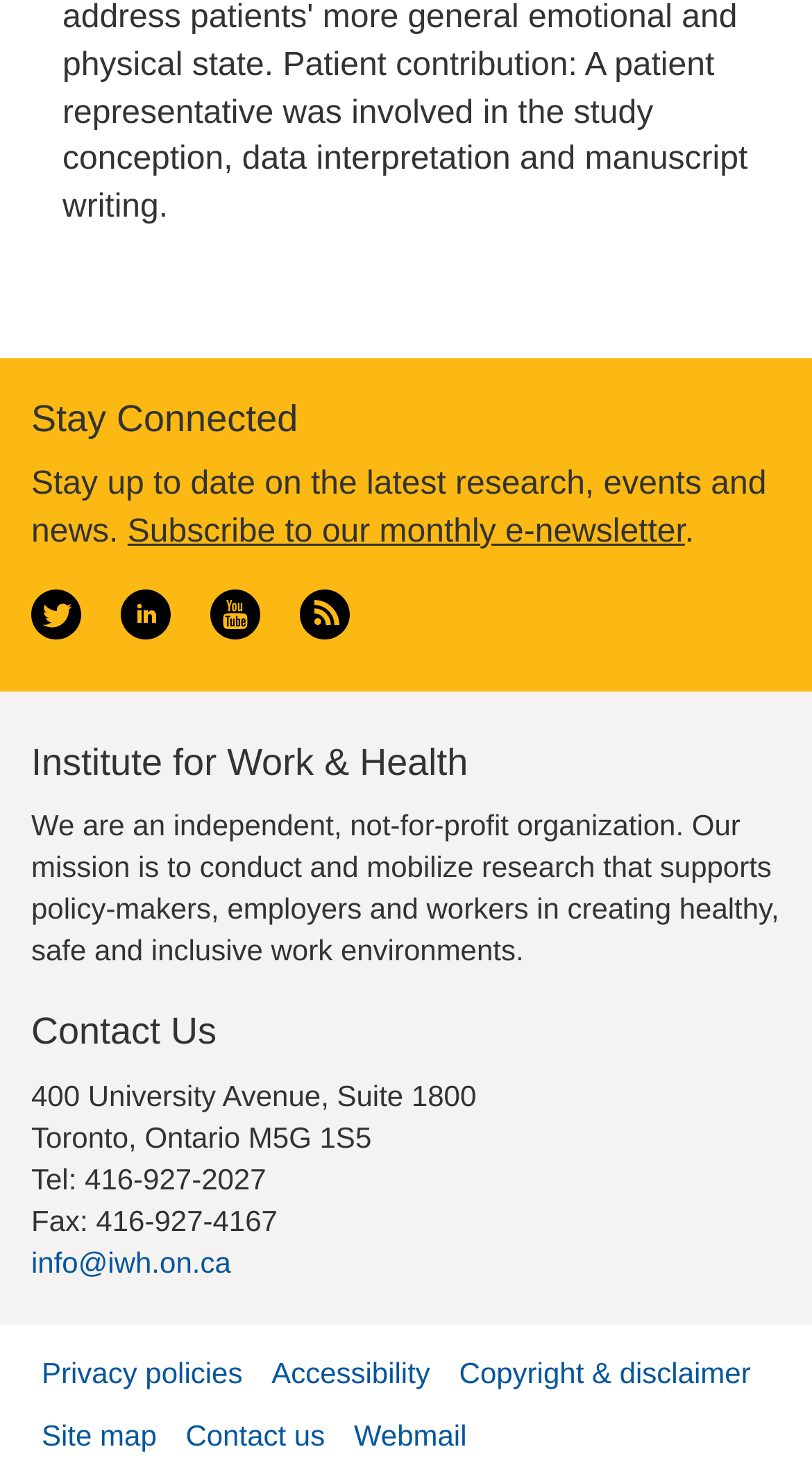Find the bounding box coordinates for the area that must be clicked to perform this action: "Connect on LinkedIn".

[0.148, 0.401, 0.21, 0.424]